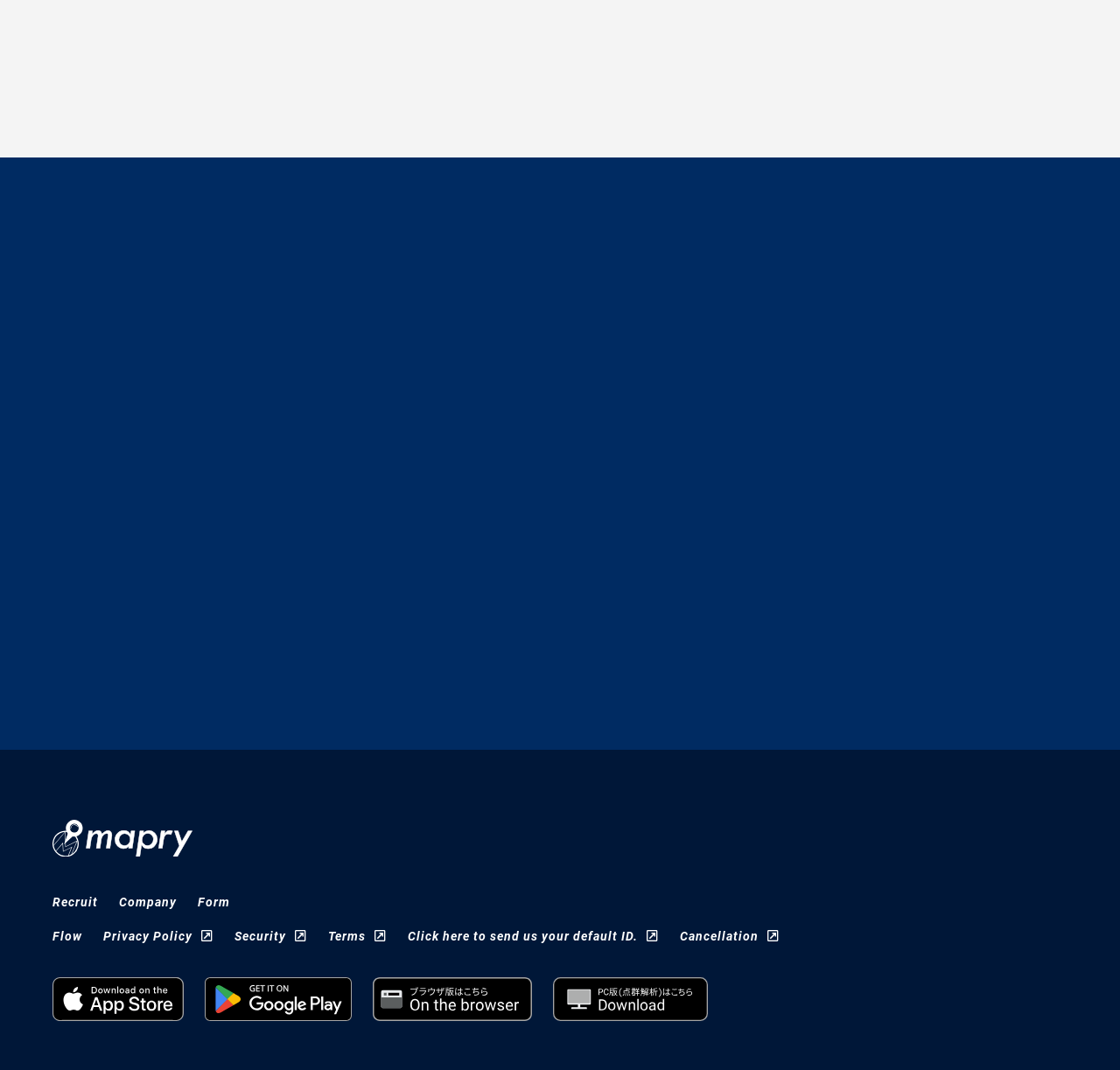Could you highlight the region that needs to be clicked to execute the instruction: "Read the article about 'Exhibiting at the 6th Construction and Survey Productivity Improvement Exhibition “CSPI-EXPO”'"?

[0.068, 0.274, 0.449, 0.347]